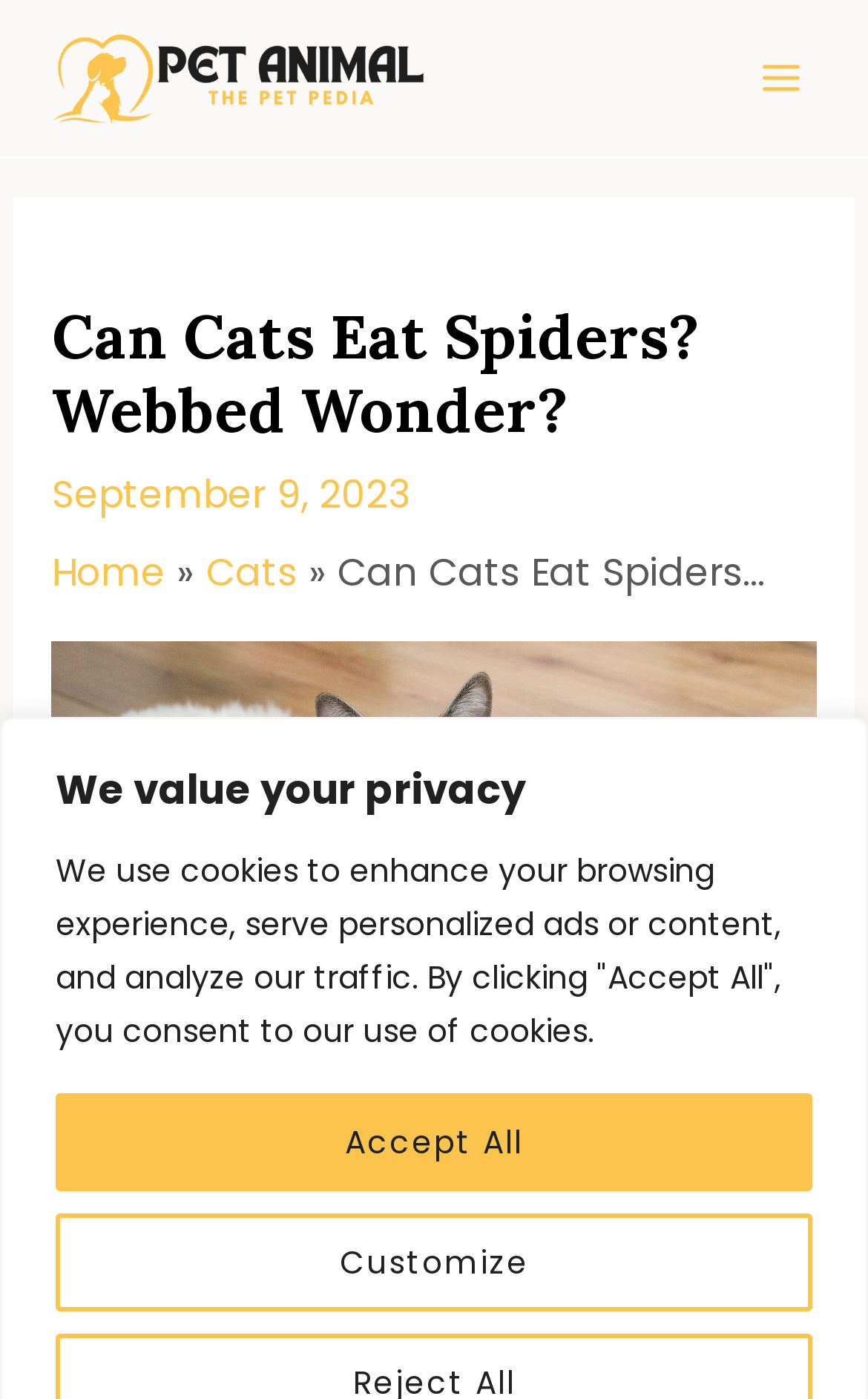Give a short answer using one word or phrase for the question:
What is the image above the article?

A cat